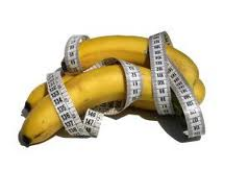What is the significance of bananas in the image? Analyze the screenshot and reply with just one word or a short phrase.

Nutritional benefits